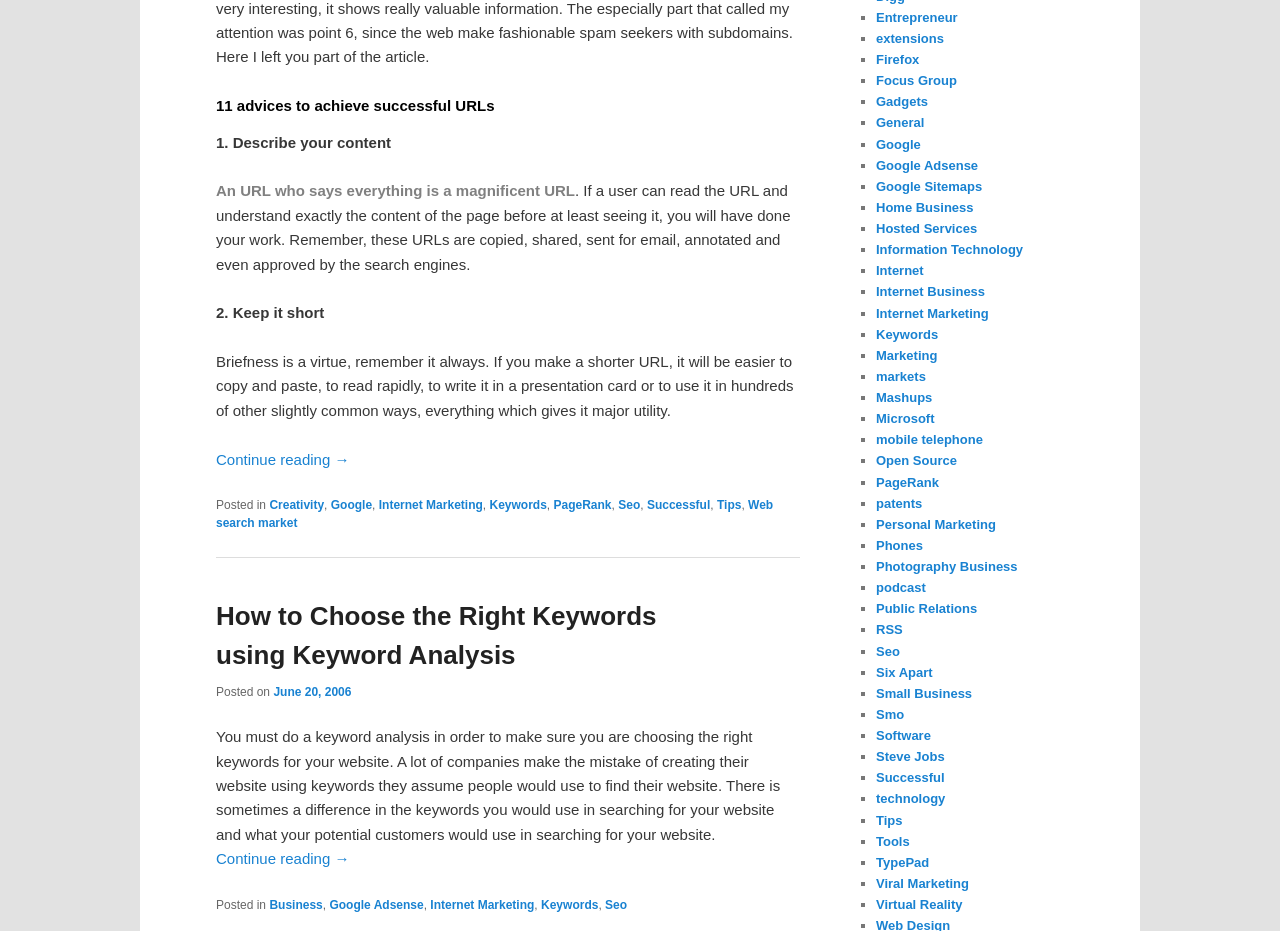Determine the coordinates of the bounding box for the clickable area needed to execute this instruction: "Click on the link to continue reading about choosing the right keywords".

[0.169, 0.913, 0.273, 0.931]